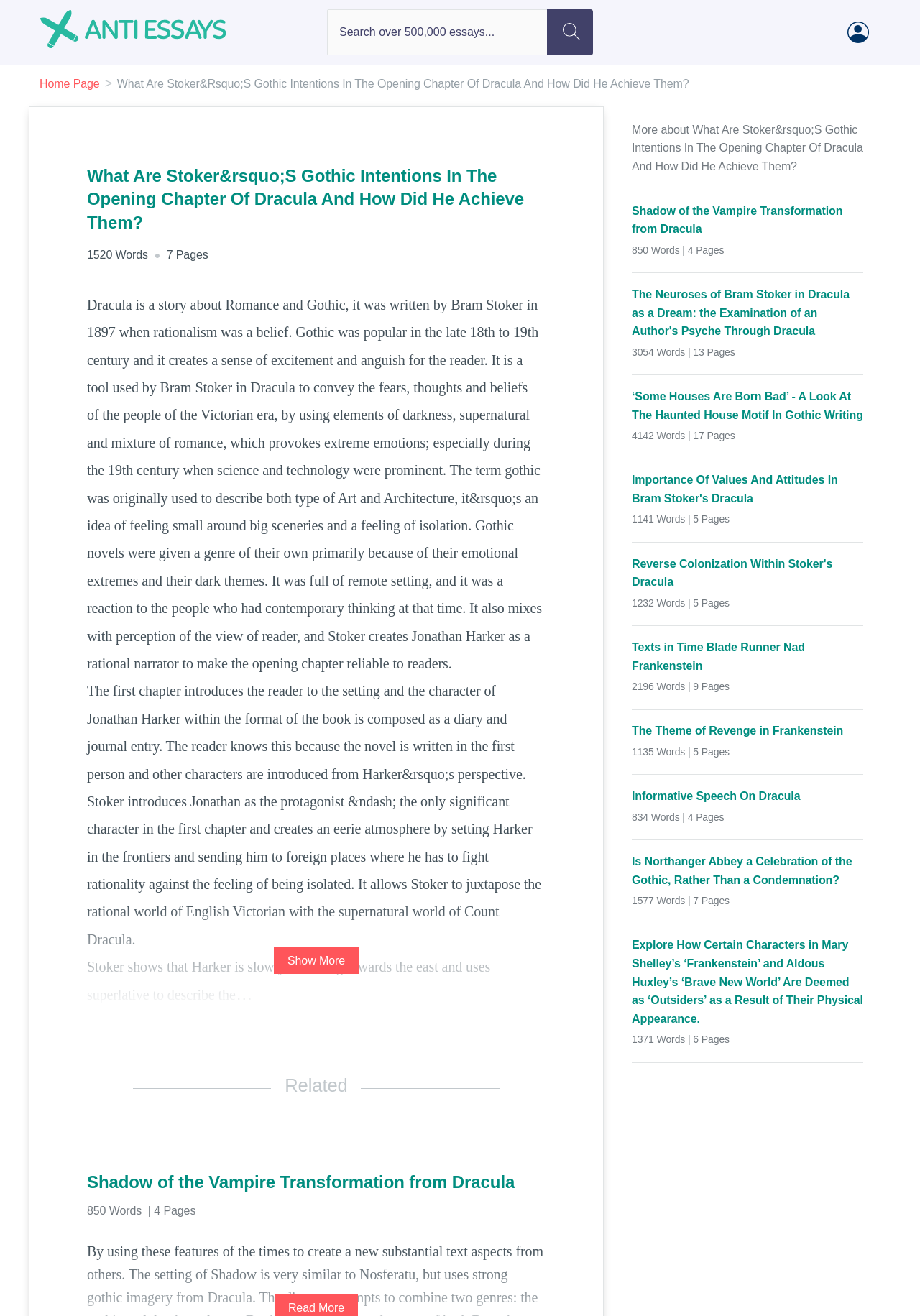What is the headline of the webpage?

What Are Stoker&rsquo;S Gothic Intentions In The Opening Chapter Of Dracula And How Did He Achieve Them?